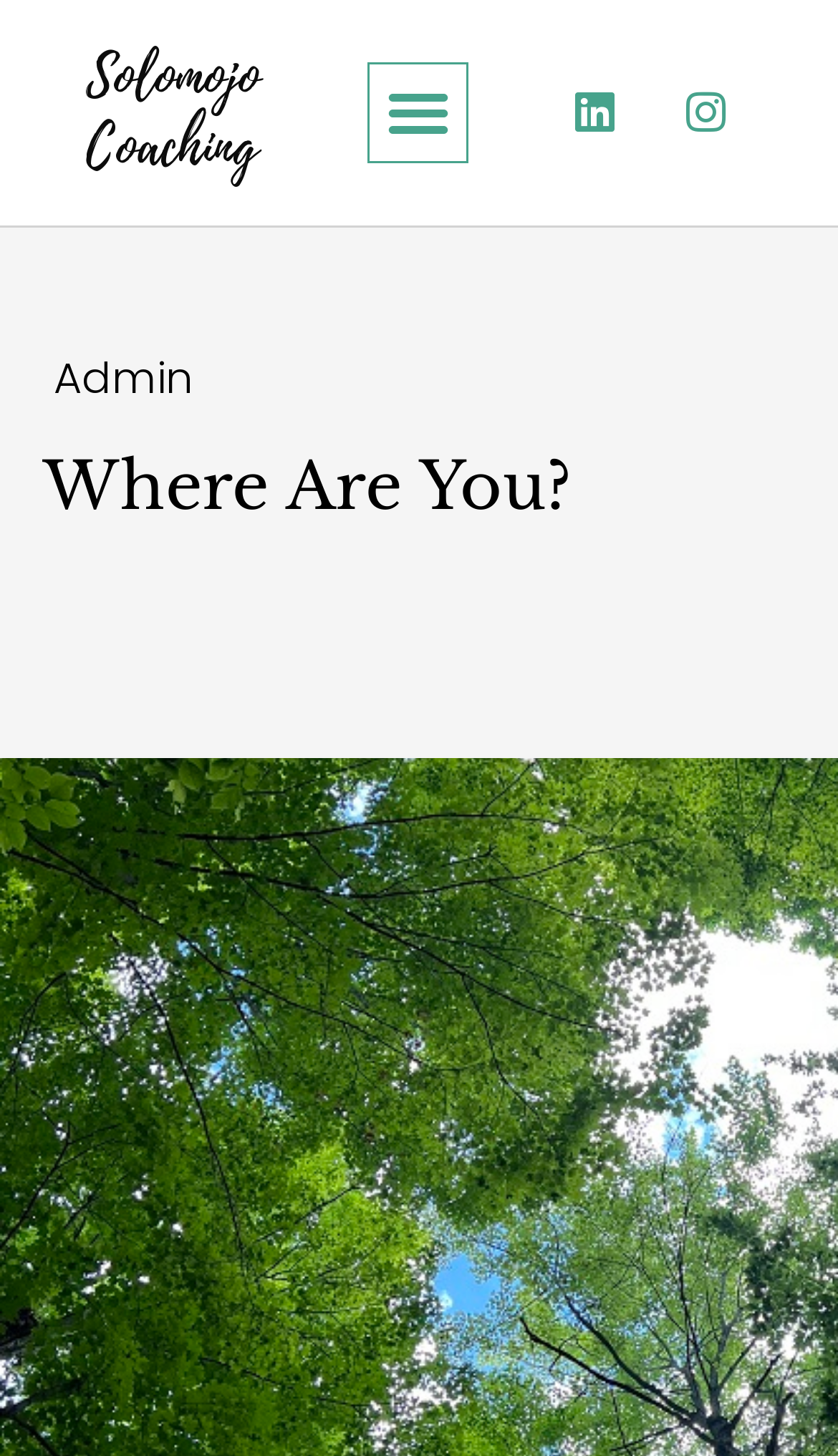Observe the image and answer the following question in detail: What is the purpose of the button at the top right?

The button at the top right is labeled as 'Menu Toggle', suggesting that it is used to toggle the visibility of a menu or navigation options.